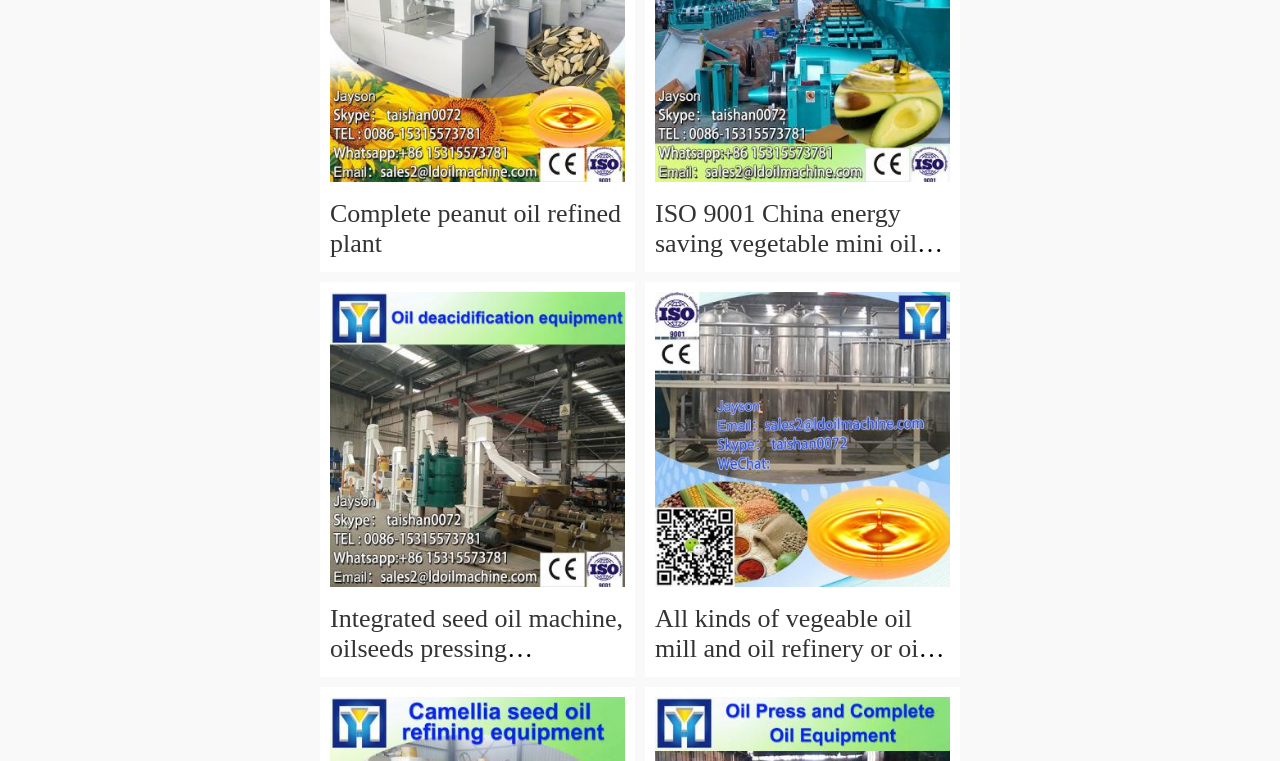Provide the bounding box coordinates of the HTML element this sentence describes: "Complete peanut oil refined plant".

[0.258, 0.261, 0.485, 0.339]